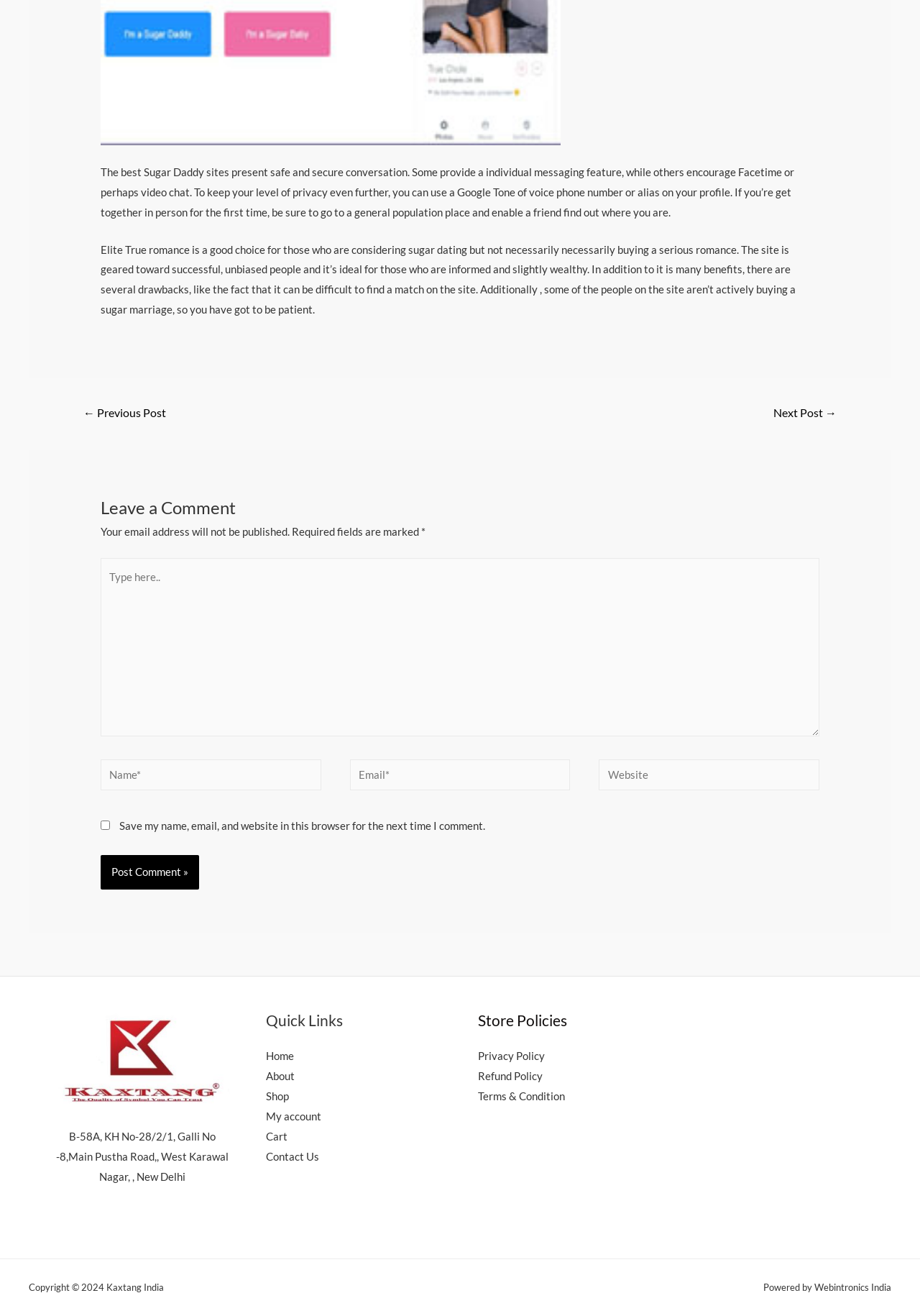What is the address of Kaxtang India? Observe the screenshot and provide a one-word or short phrase answer.

B-58A, KH No-28/2/1, Galli No -8,Main Pustha Road,, West Karawal Nagar,, New Delhi